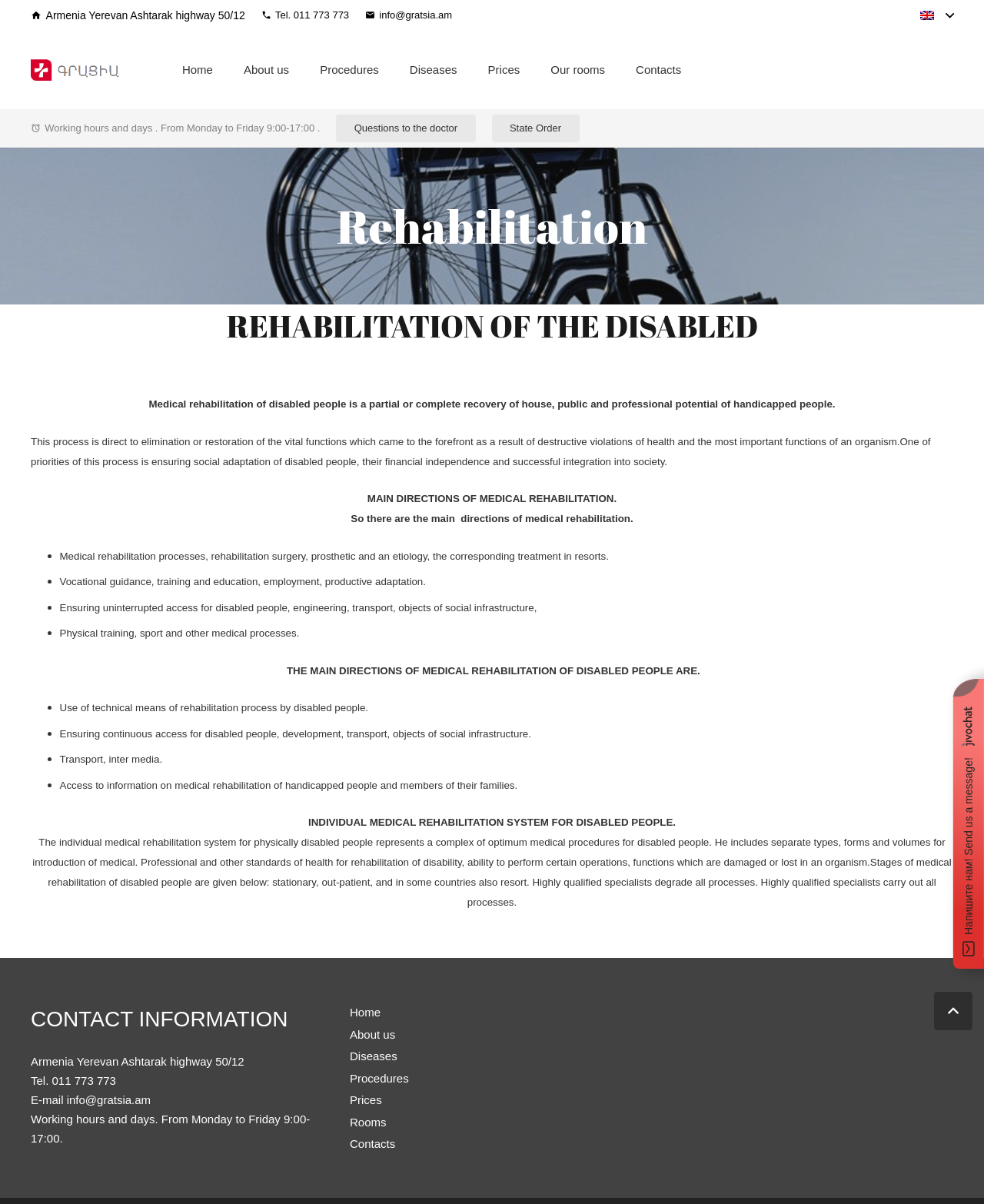What is the main direction of medical rehabilitation?
Please provide an in-depth and detailed response to the question.

Based on the webpage content, the main direction of medical rehabilitation is the rehabilitation of disabled people, which is mentioned in the heading 'Rehabilitation' and further explained in the text as a partial or complete recovery of house, public, and professional potential of handicapped people.